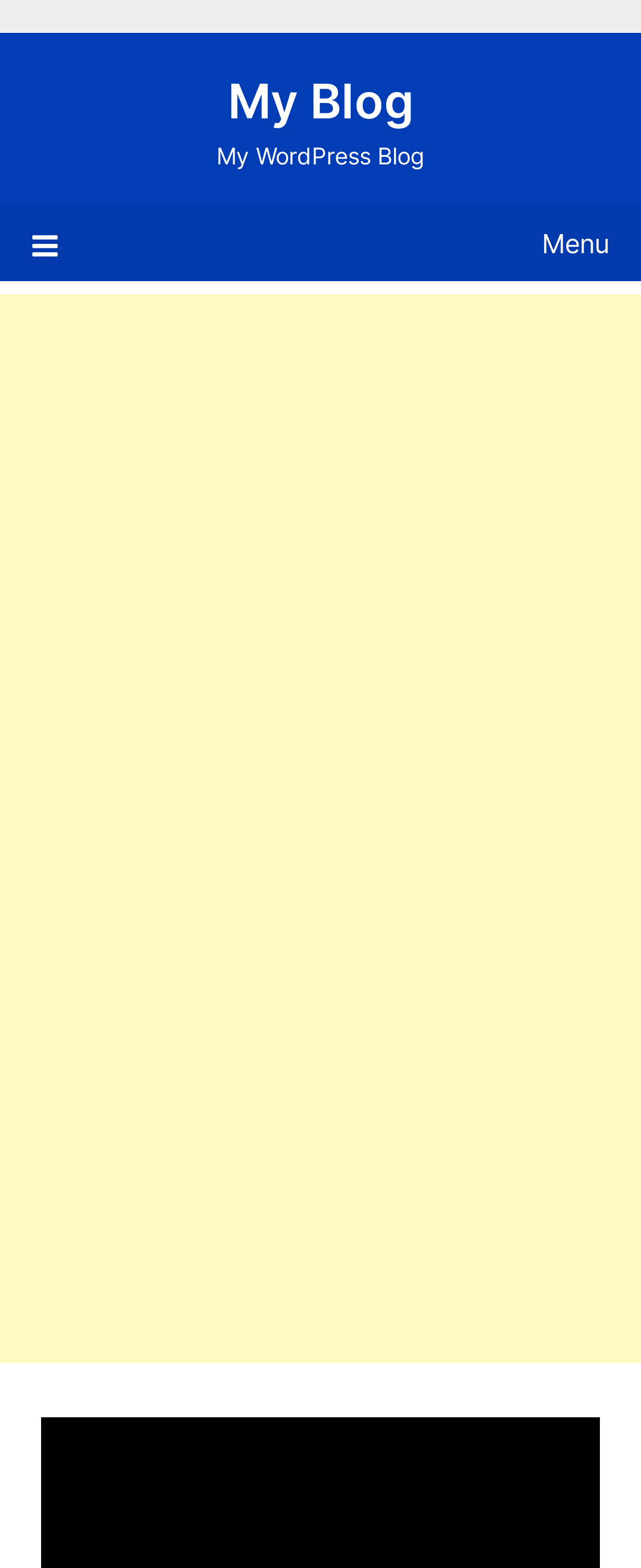Extract the bounding box coordinates of the UI element described by: "Menu". The coordinates should include four float numbers ranging from 0 to 1, e.g., [left, top, right, bottom].

[0.05, 0.131, 0.95, 0.179]